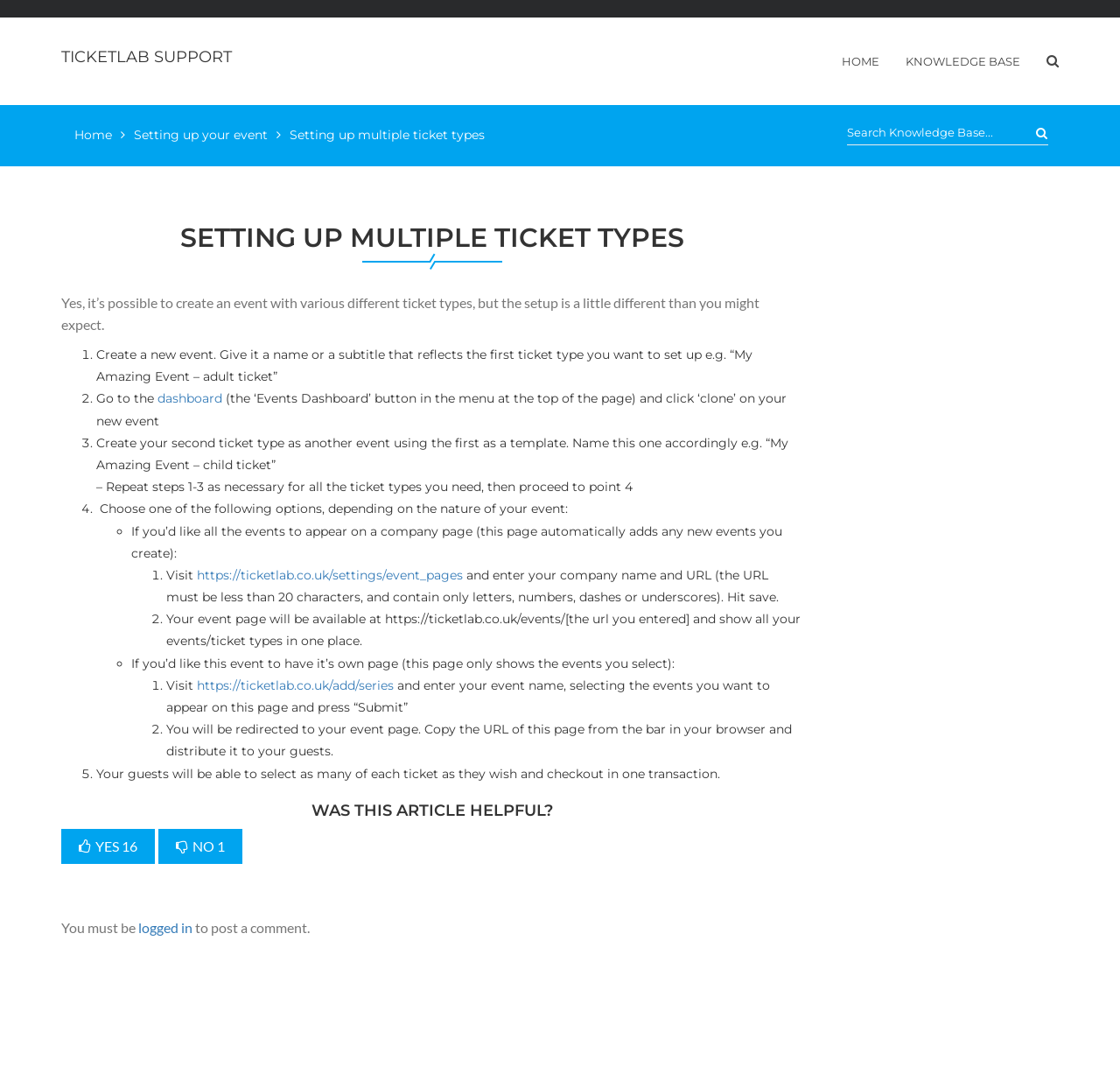Use a single word or phrase to answer this question: 
What is the benefit of setting up multiple ticket types?

Guests can select multiple tickets